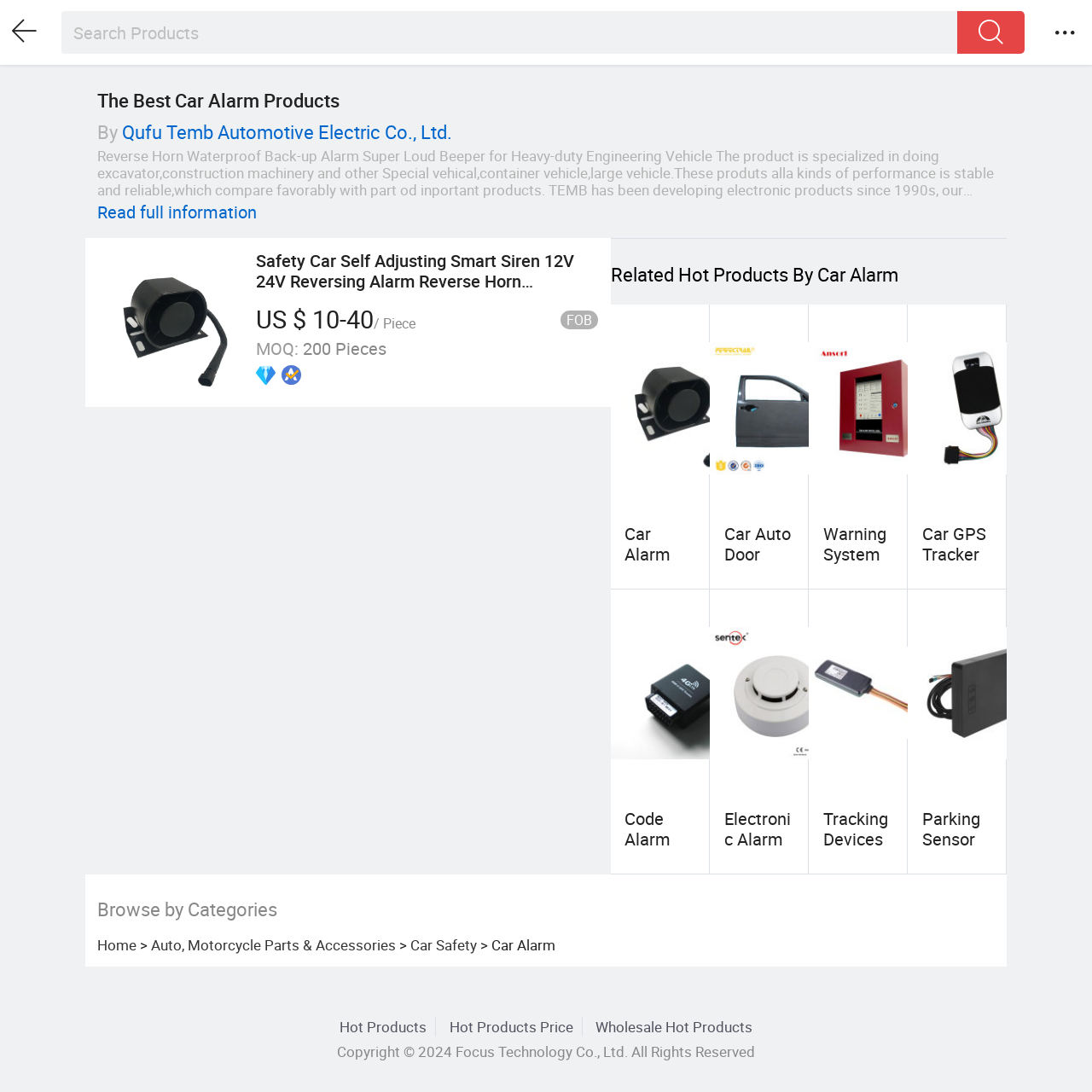Describe every aspect of the webpage comprehensively.

This webpage is a product listing page for car alarms and related products. At the top, there is a search box and a button on the right side. Below the search box, there is a heading that reads "The Best Car Alarm Products". 

To the right of the heading, there is a link to a company named "Qufu Temb Automotive Electric Co., Ltd." and a brief description of the company. Below the company description, there is a detailed product description of a car alarm product, including its features and benefits. 

On the left side of the page, there is a list of related hot products, including "Safety Car Self Adjusting Smart Siren", "Car Alarm", "Car Auto Door", "Warning System", "Car GPS Tracker", "Code Alarm", "Electronic Alarm", "Tracking Devices", and "Parking Sensor". Each product has an image, a heading, and a link to the product page. 

Below the list of related products, there is a heading that reads "Browse by Categories". Below this heading, there are links to different categories, including "Home", "Auto, Motorcycle Parts & Accessories", "Car Safety", and "Car Alarm". 

At the bottom of the page, there is a copyright notice that reads "Copyright © 2024 Focus Technology Co., Ltd. All Rights Reserved".